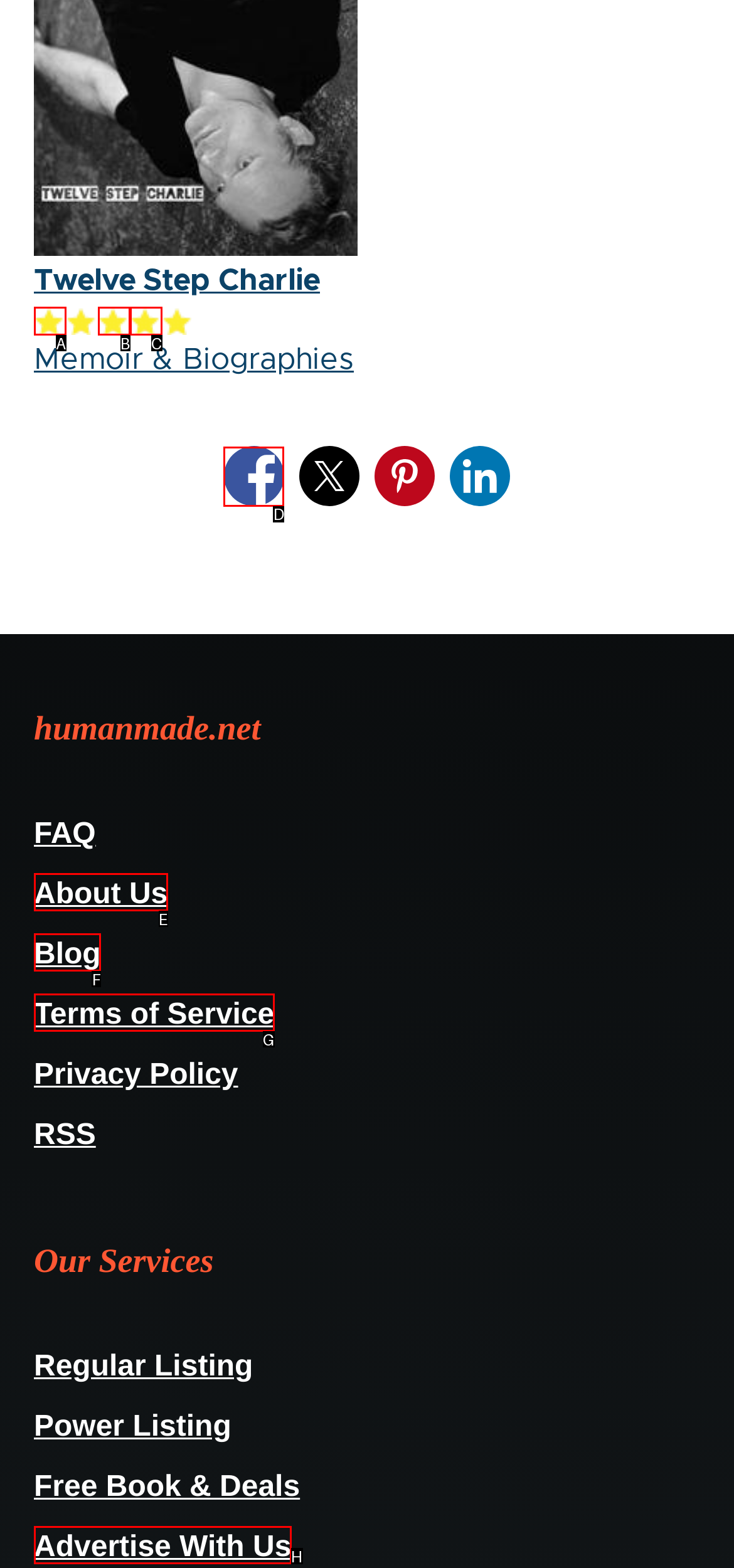Identify the correct lettered option to click in order to perform this task: Share to Facebook. Respond with the letter.

D